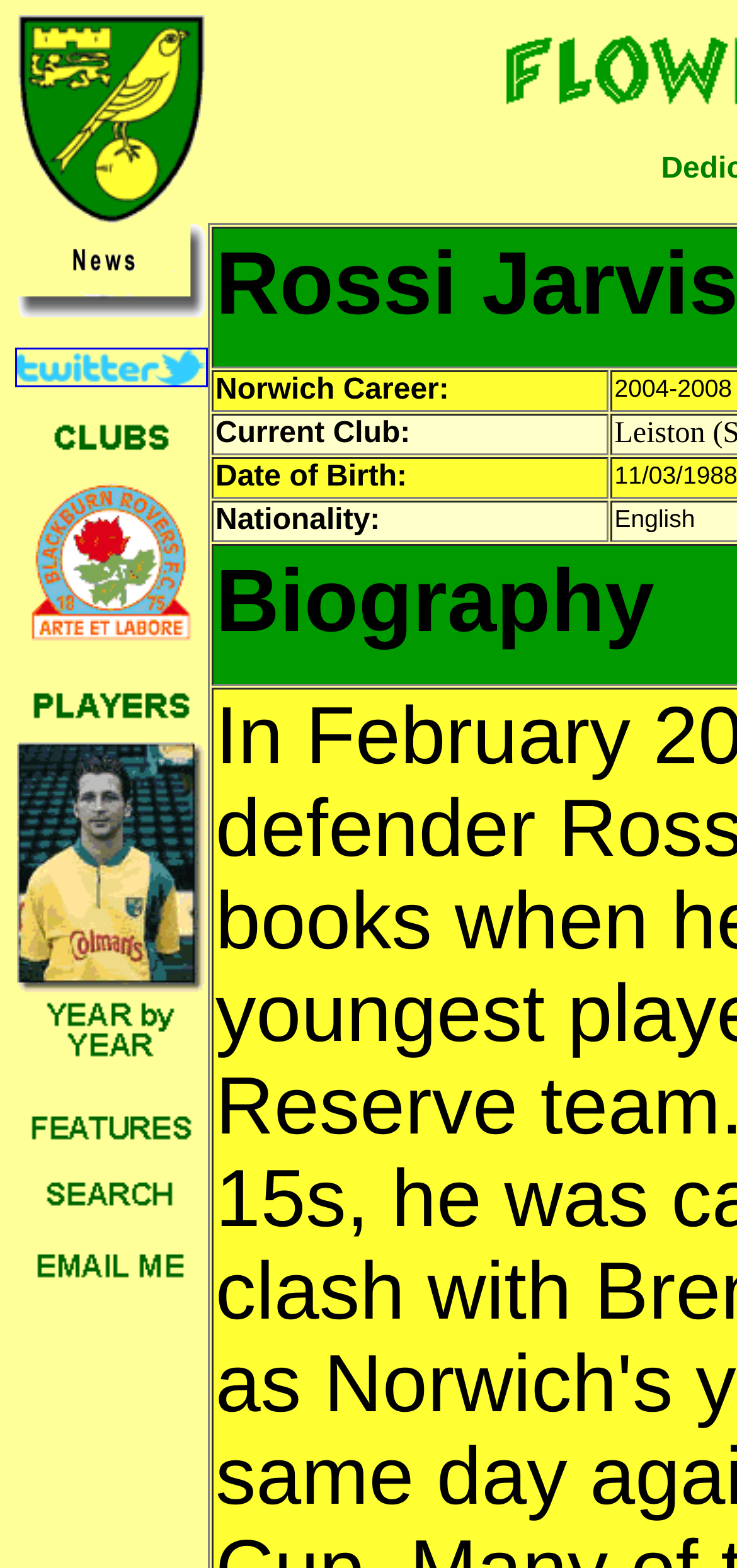Given the webpage screenshot, identify the bounding box of the UI element that matches this description: "alt="Latest News and Rumours"".

[0.023, 0.187, 0.279, 0.207]